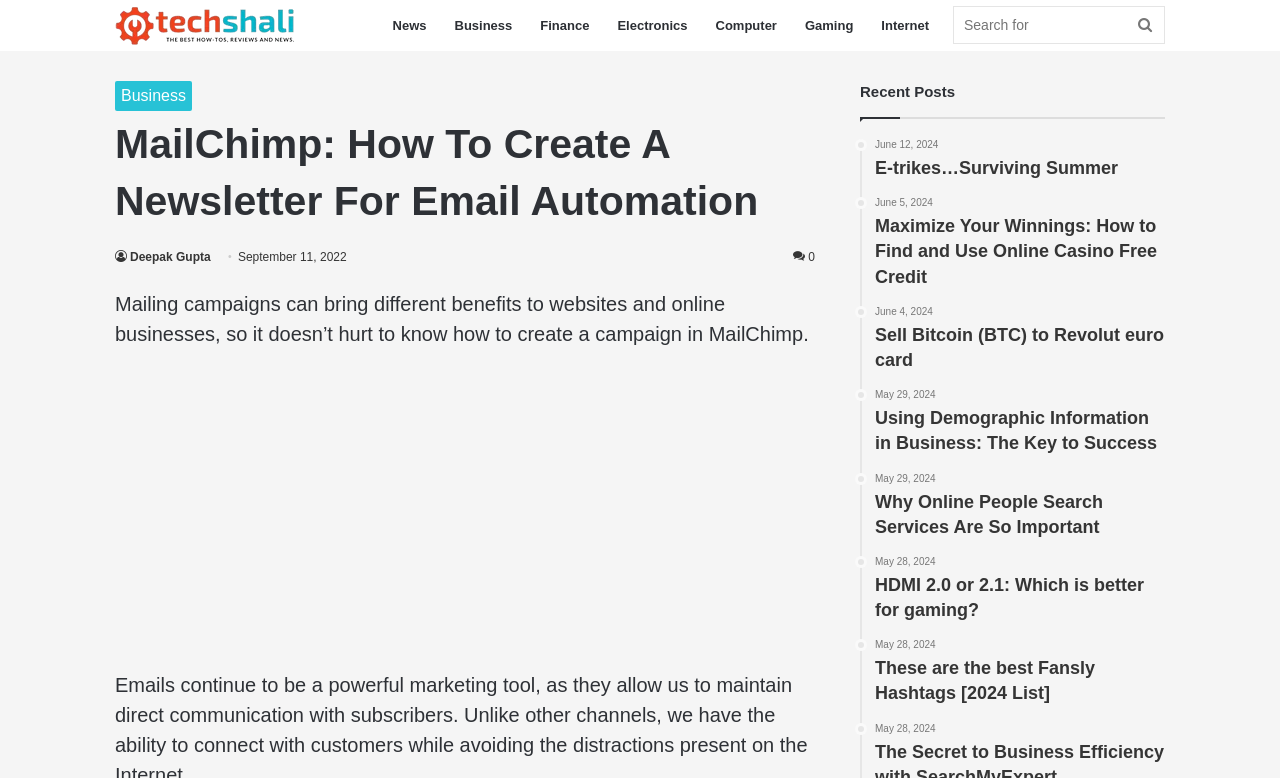Determine the bounding box coordinates of the region I should click to achieve the following instruction: "Search for something". Ensure the bounding box coordinates are four float numbers between 0 and 1, i.e., [left, top, right, bottom].

[0.745, 0.0, 0.91, 0.066]